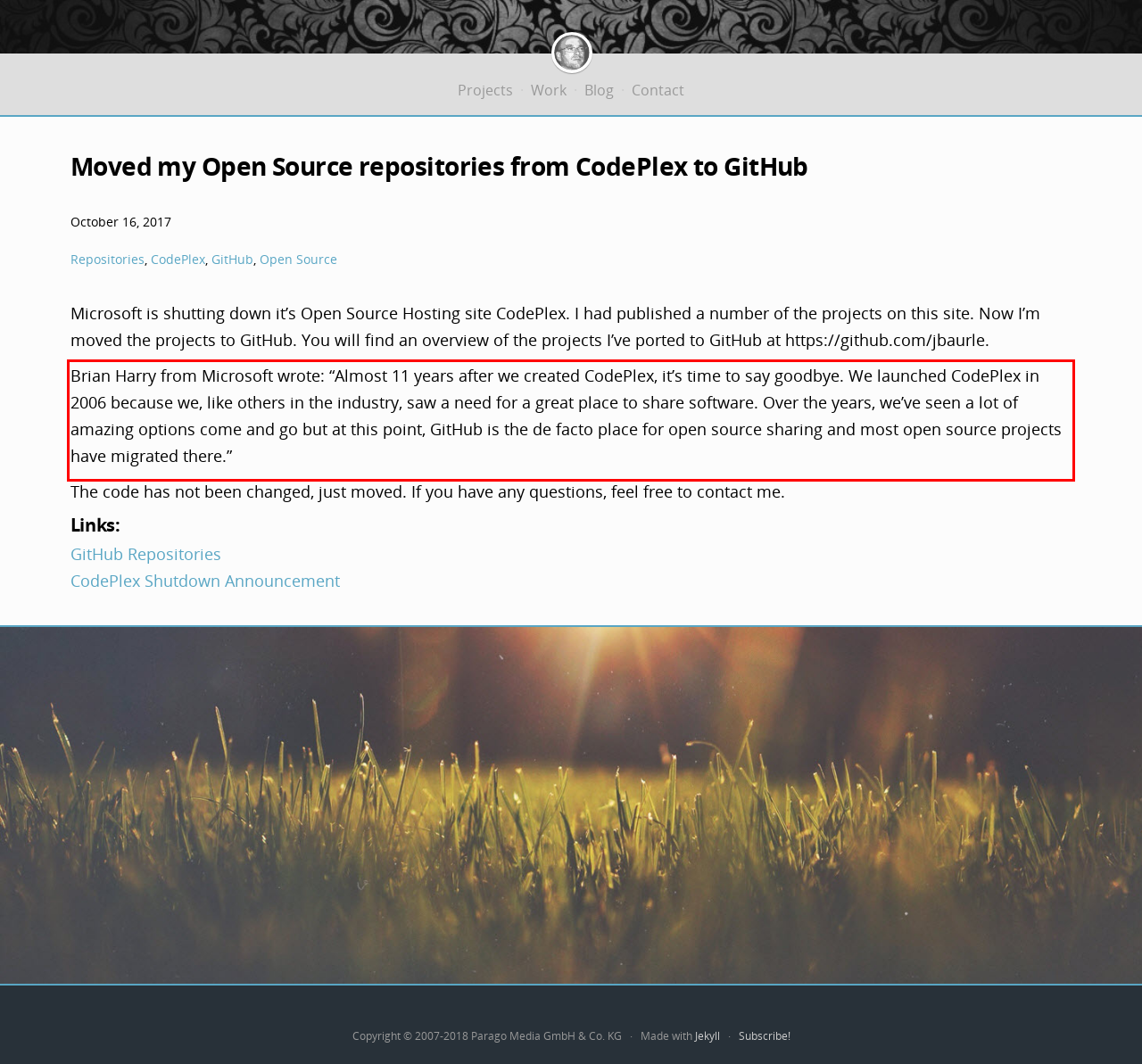Please analyze the screenshot of a webpage and extract the text content within the red bounding box using OCR.

Brian Harry from Microsoft wrote: “Almost 11 years after we created CodePlex, it’s time to say goodbye. We launched CodePlex in 2006 because we, like others in the industry, saw a need for a great place to share software. Over the years, we’ve seen a lot of amazing options come and go but at this point, GitHub is the de facto place for open source sharing and most open source projects have migrated there.”